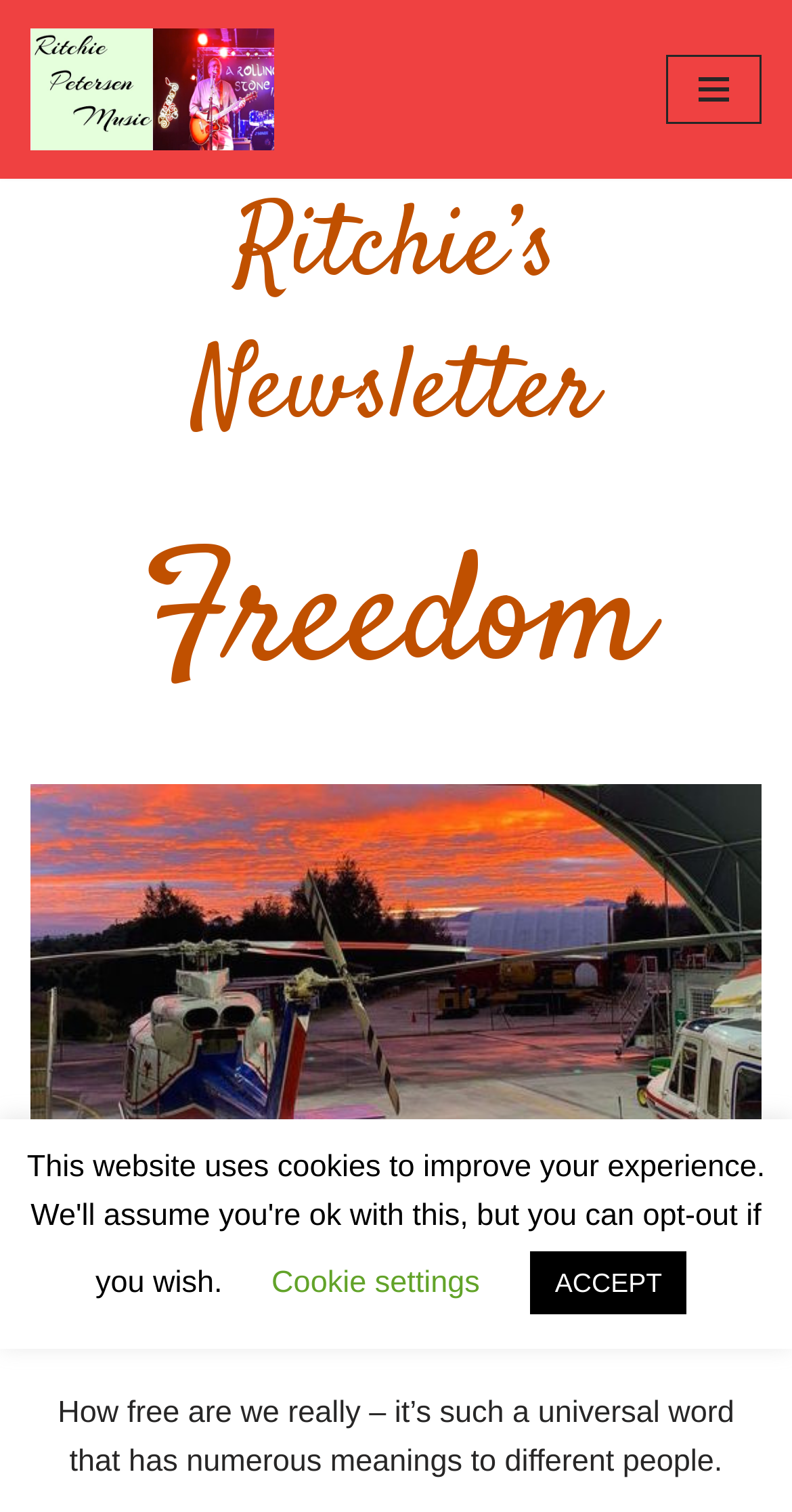Please specify the bounding box coordinates in the format (top-left x, top-left y, bottom-right x, bottom-right y), with all values as floating point numbers between 0 and 1. Identify the bounding box of the UI element described by: ACCEPT

[0.67, 0.828, 0.867, 0.869]